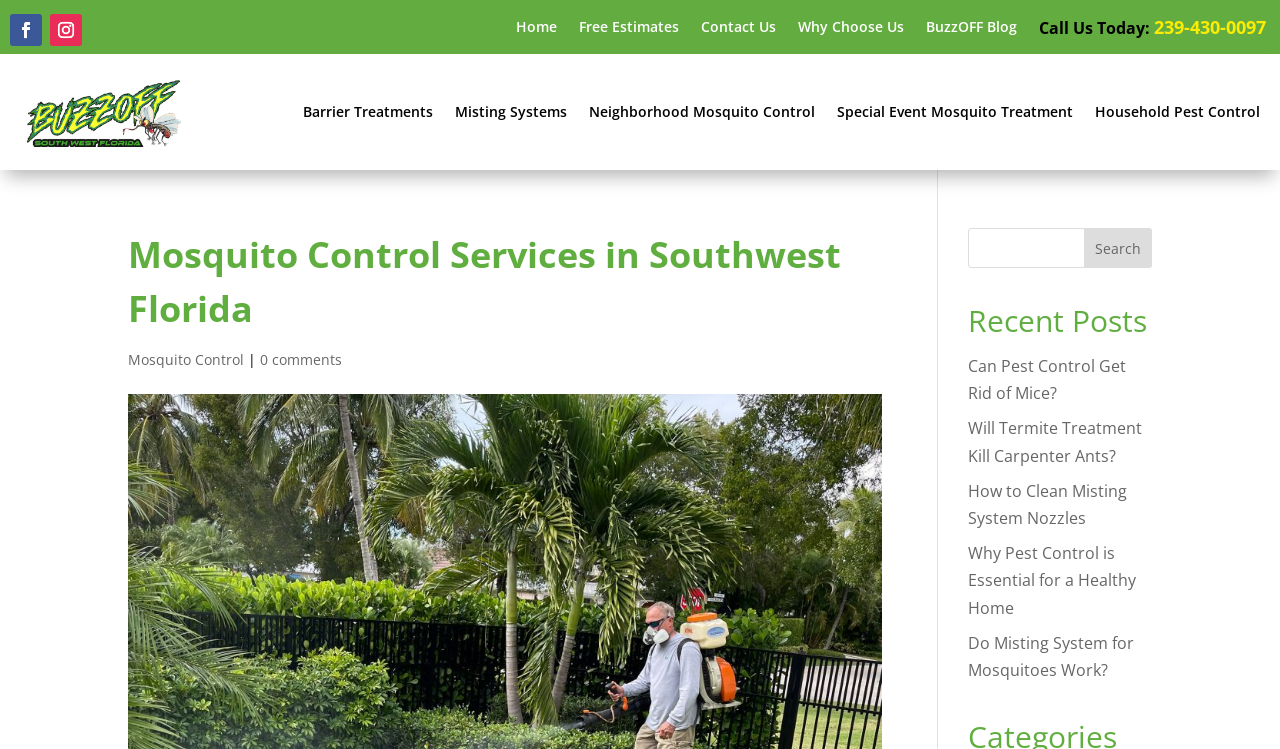Describe all significant elements and features of the webpage.

The webpage is about BuzzOFF of SWFL, a family-owned mosquito control services company in Southwest Florida. At the top left corner, there are two social media links, followed by a navigation menu with links to "Home", "Free Estimates", "Contact Us", "Why Choose Us", and "BuzzOFF Blog". 

Below the navigation menu, there is a prominent link to the company's homepage, accompanied by an image. To the right of this link, there are several links to different services offered by the company, including "Barrier Treatments", "Misting Systems", "Neighborhood Mosquito Control", "Special Event Mosquito Treatment", and "Household Pest Control".

In the center of the page, there is a heading that reads "Mosquito Control Services in Southwest Florida". Below this heading, there is a link to "Mosquito Control" and a text that says "0 comments". 

On the right side of the page, there is a search bar with a "Search" button. Below the search bar, there is a heading that reads "Recent Posts", followed by five links to different blog posts, including "Can Pest Control Get Rid of Mice?", "Will Termite Treatment Kill Carpenter Ants?", "How to Clean Misting System Nozzles", "Why Pest Control is Essential for a Healthy Home", and "Do Misting System for Mosquitoes Work?".

At the top right corner, there is a call-to-action that says "Call Us Today:" with a phone number "239-430-0097" next to it.